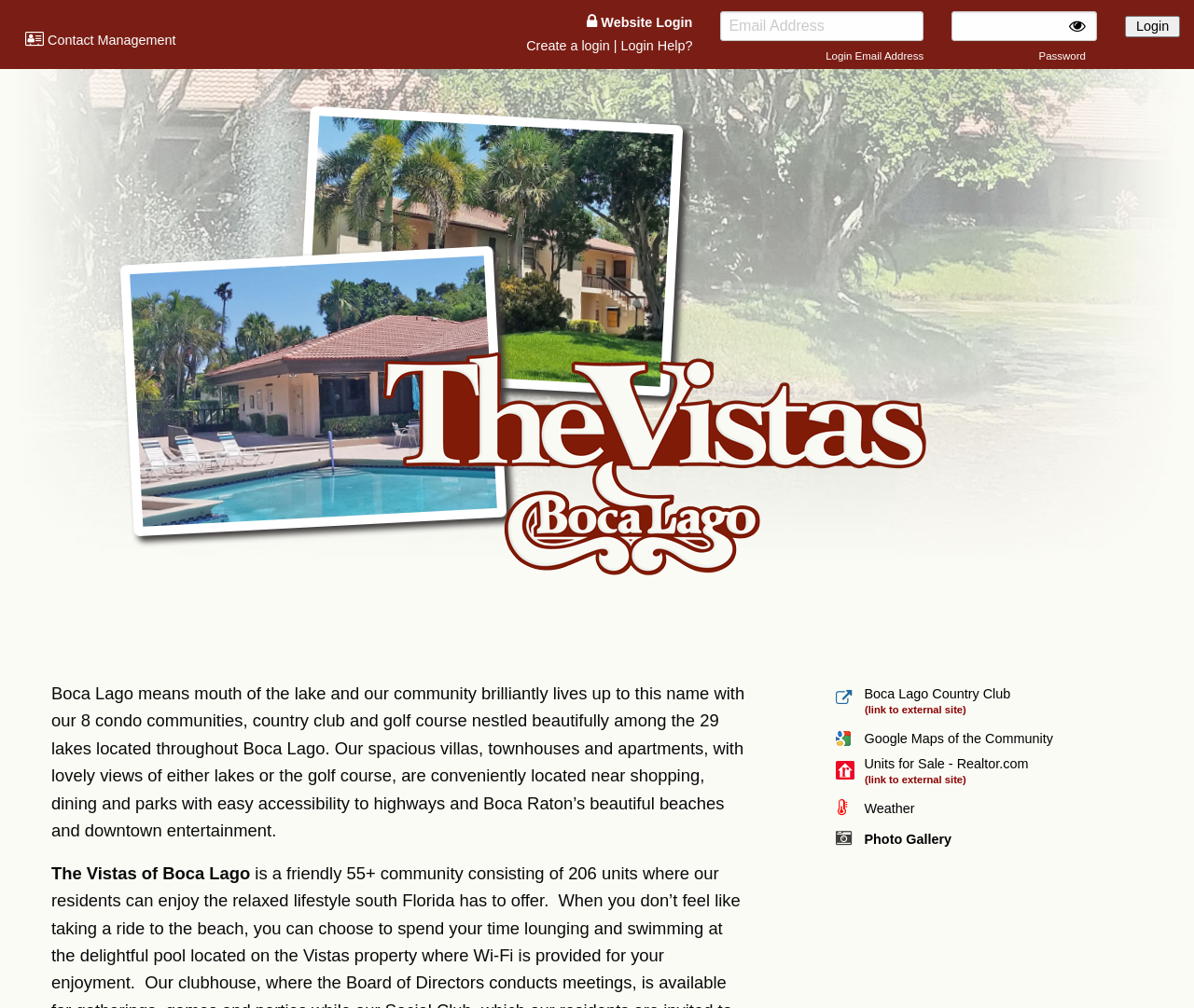Find the bounding box coordinates of the clickable area that will achieve the following instruction: "Login to the website".

[0.942, 0.016, 0.989, 0.037]